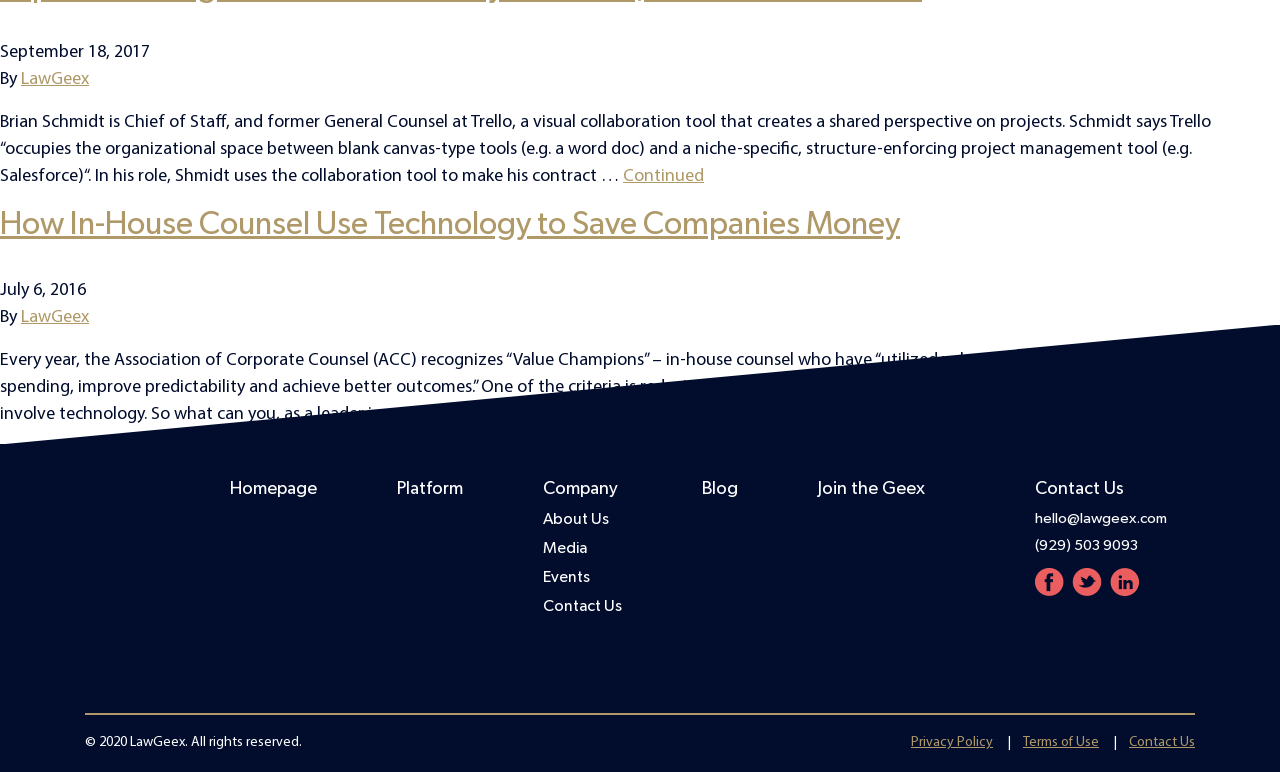Identify the bounding box of the UI element that matches this description: "Privacy Policy".

[0.712, 0.952, 0.776, 0.972]